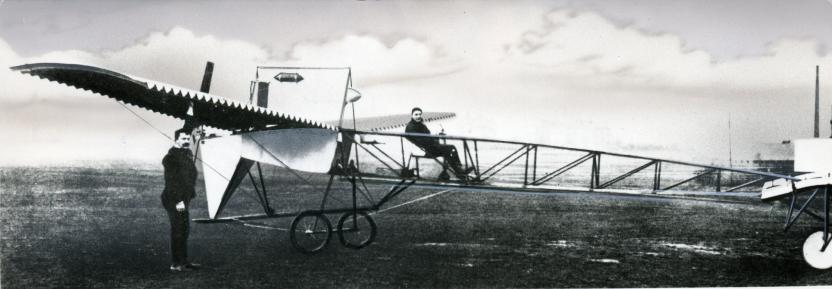How far did the Reissner Ente glide during testing?
Please look at the screenshot and answer in one word or a short phrase.

Over 100 meters